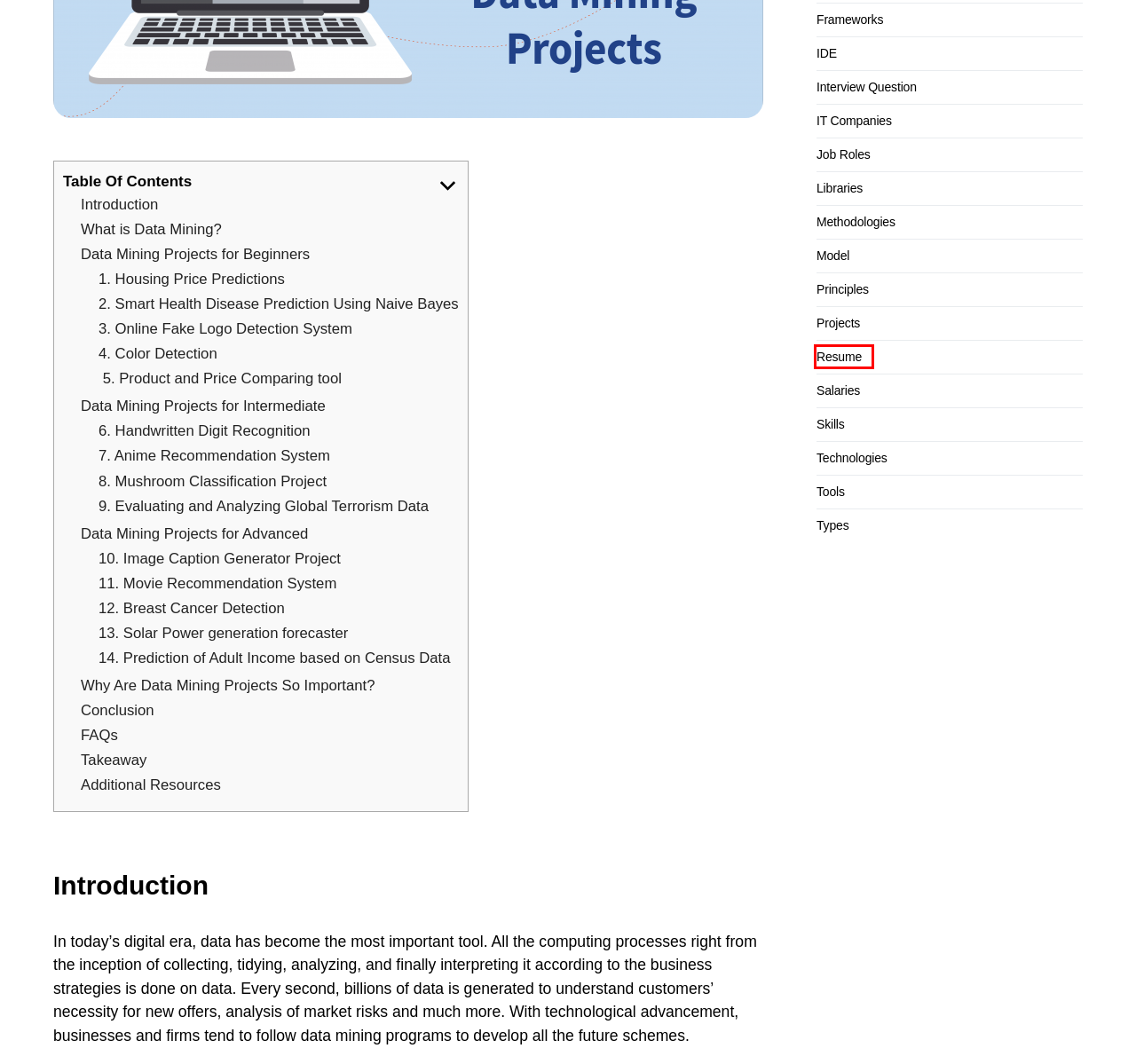Observe the screenshot of a webpage with a red bounding box around an element. Identify the webpage description that best fits the new page after the element inside the bounding box is clicked. The candidates are:
A. Category: Salaries - InterviewBit
B. Category: IDE - InterviewBit
C. Category: Job Roles - InterviewBit
D. Category: Model - InterviewBit
E. Category: Frameworks - InterviewBit
F. Category: Interview Question - InterviewBit
G. Category: Resume - InterviewBit
H. Category: IT Companies - InterviewBit

G